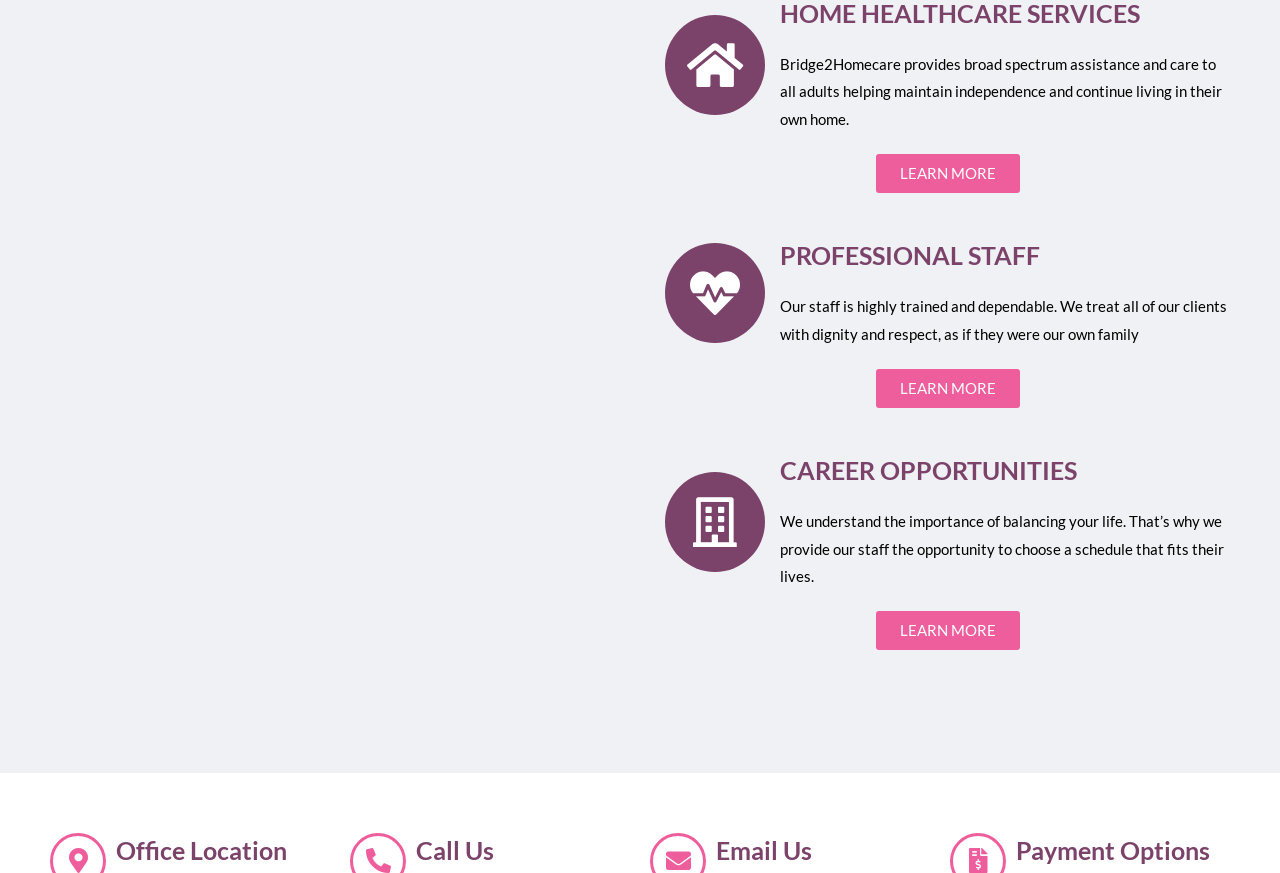Please identify the bounding box coordinates of the region to click in order to complete the task: "View careers". The coordinates must be four float numbers between 0 and 1, specified as [left, top, right, bottom].

[0.555, 0.926, 0.607, 0.949]